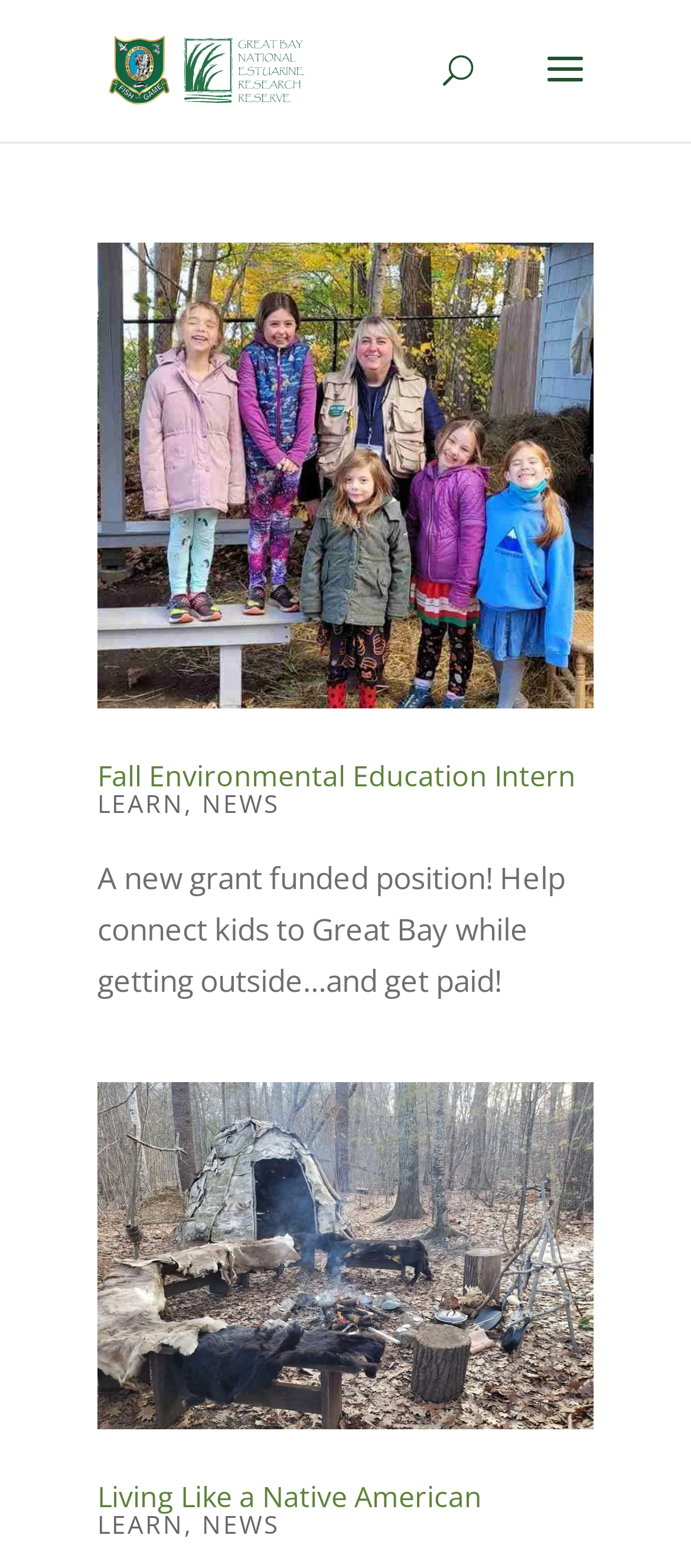Please determine the bounding box coordinates for the UI element described as: "Learn".

[0.141, 0.962, 0.267, 0.983]